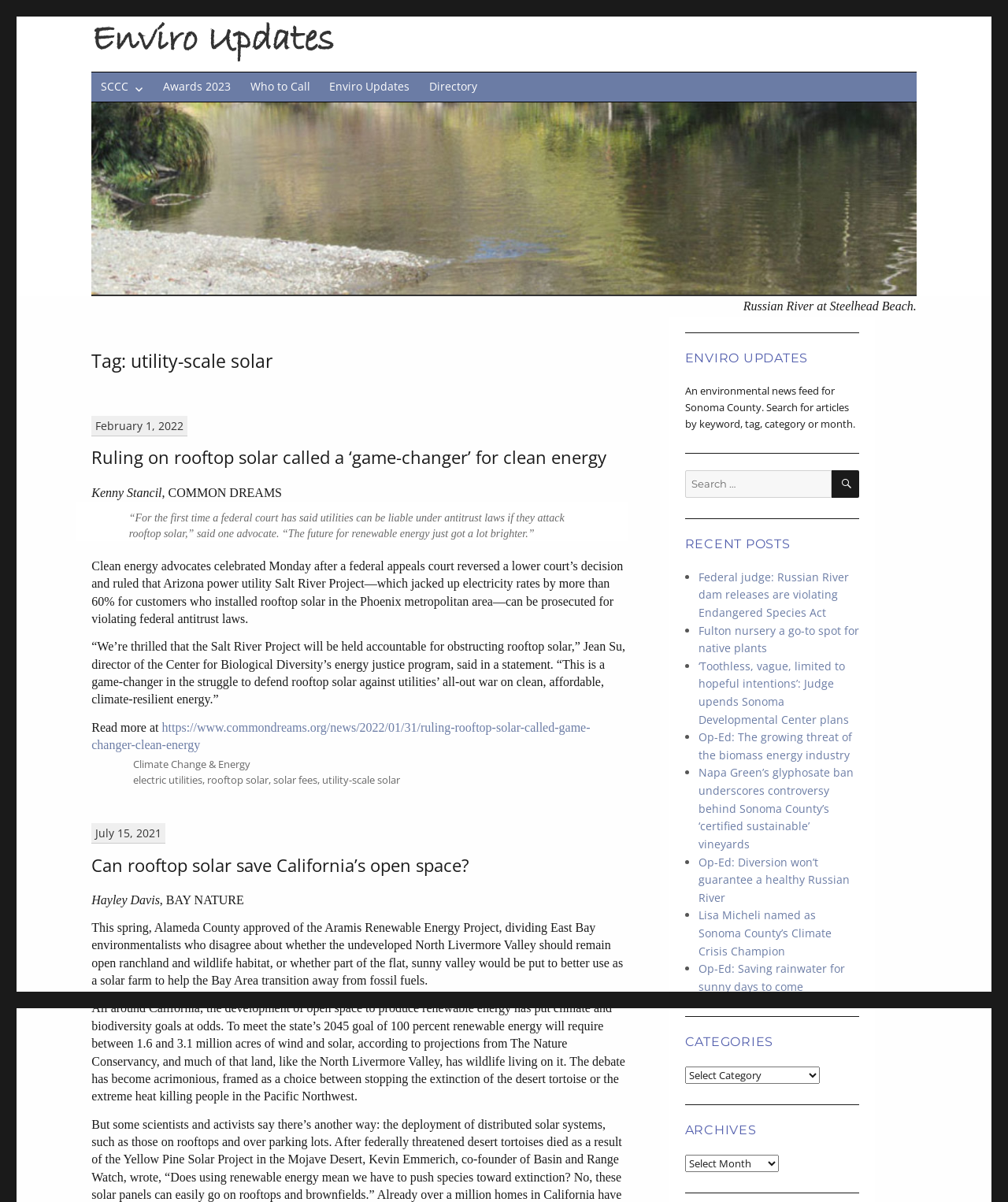Locate the bounding box of the UI element described in the following text: "Climate Change & Energy".

[0.132, 0.63, 0.248, 0.642]